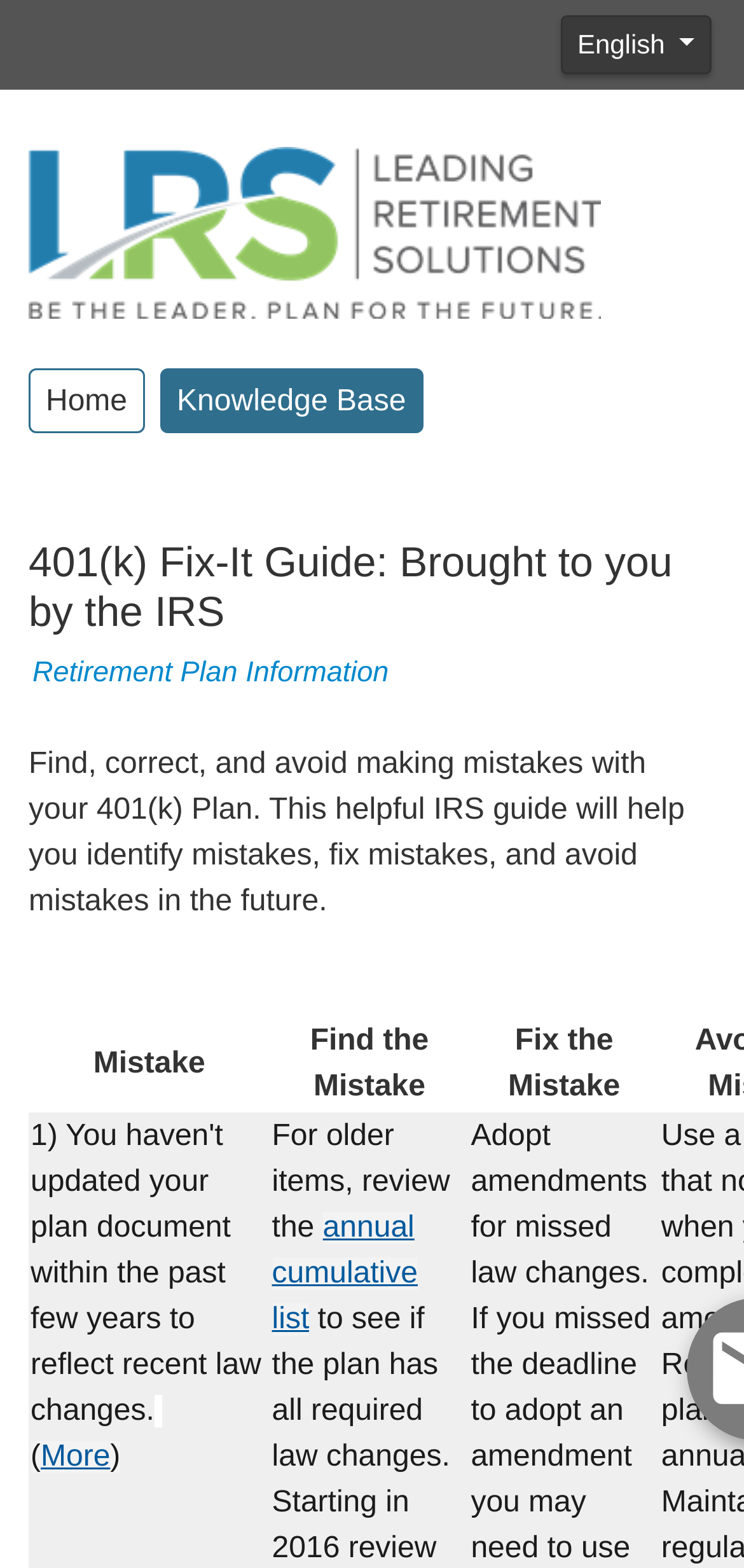Provide your answer in a single word or phrase: 
What is the purpose of this guide?

Correct 401(k) mistakes